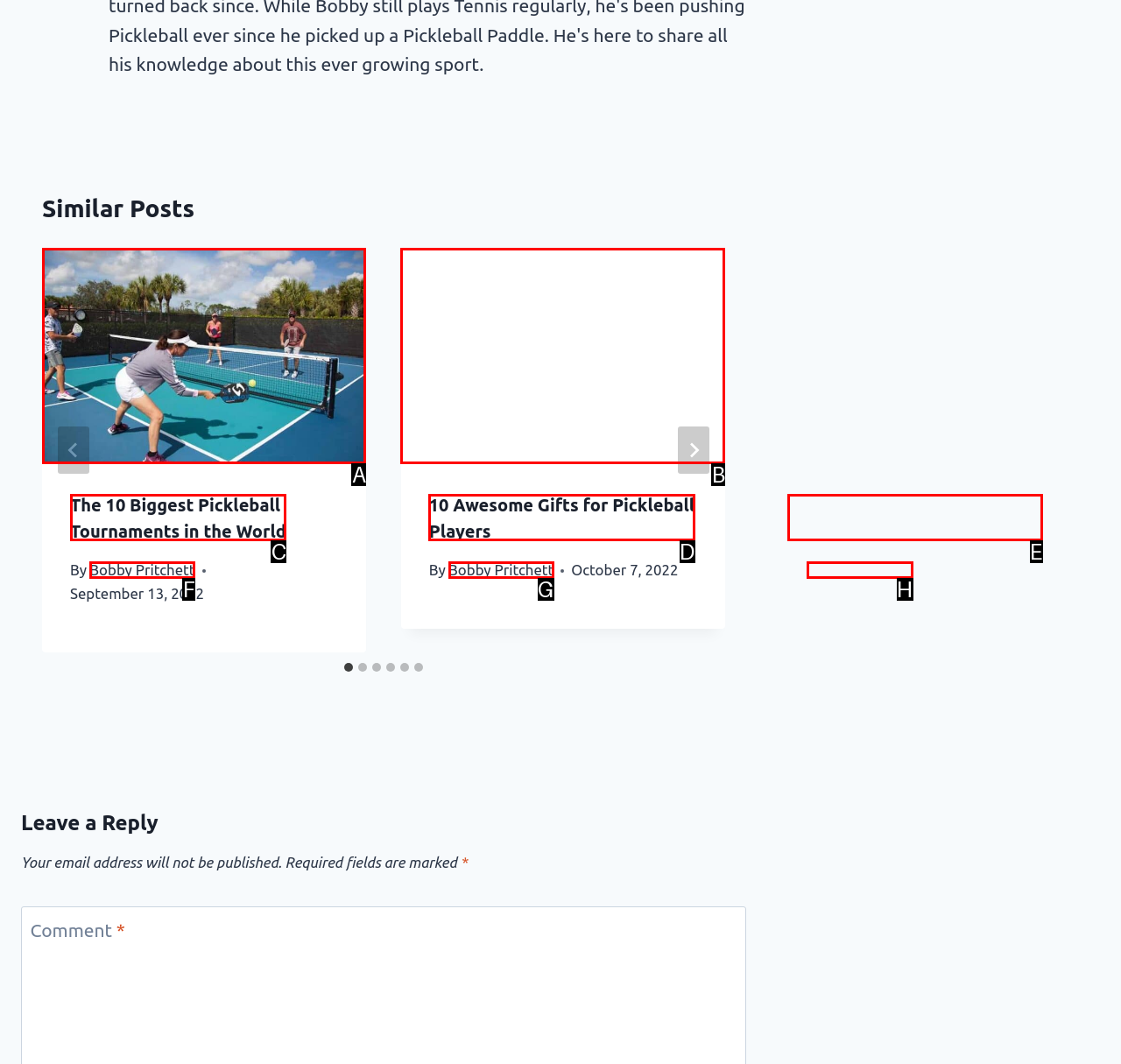Tell me which one HTML element best matches the description: Bobby Pritchett Answer with the option's letter from the given choices directly.

H